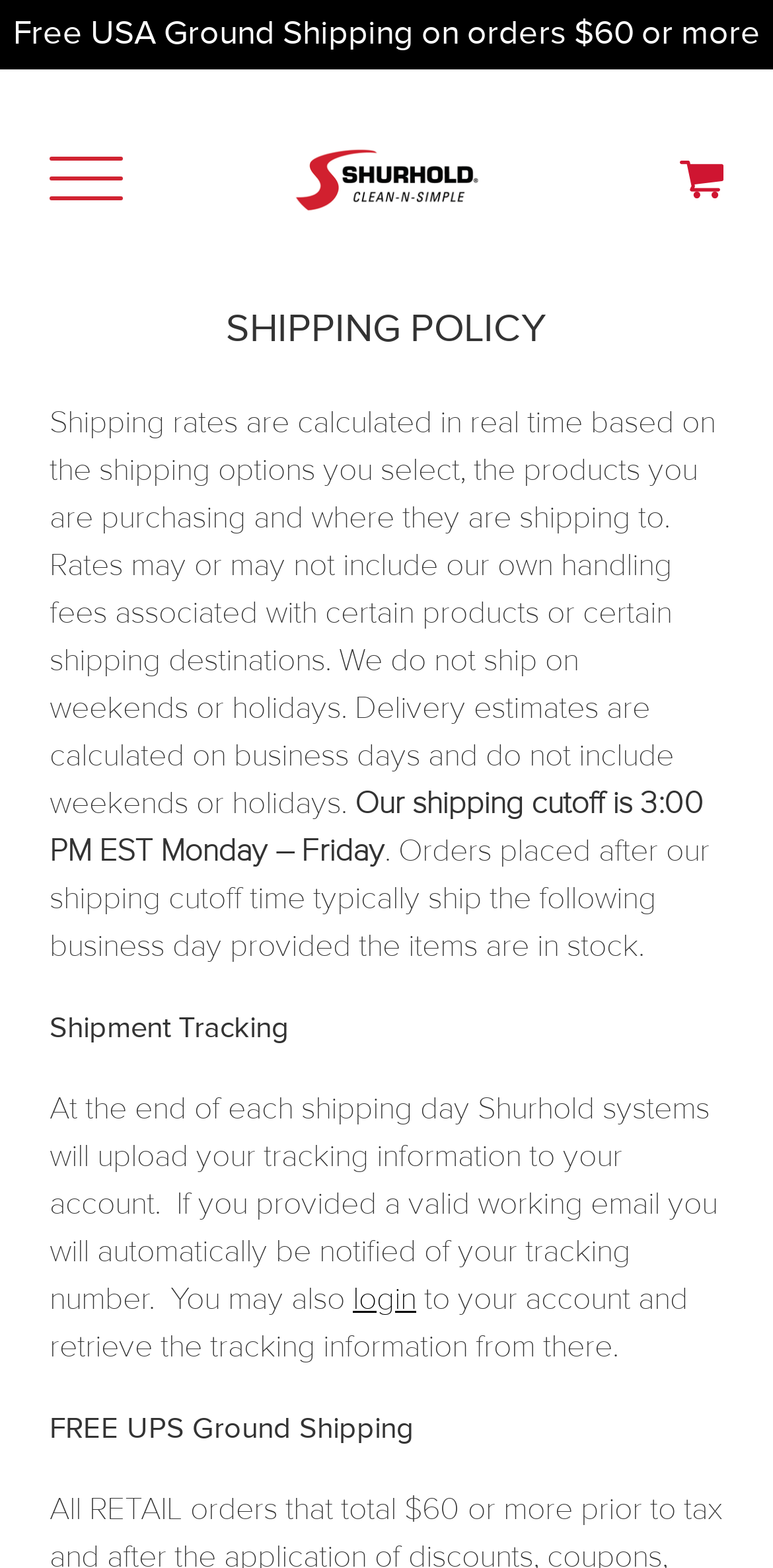What happens to orders placed after the shipping cutoff time?
Can you provide an in-depth and detailed response to the question?

I found the answer by reading the StaticText element that says 'Orders placed after our shipping cutoff time typically ship the following business day provided the items are in stock'.